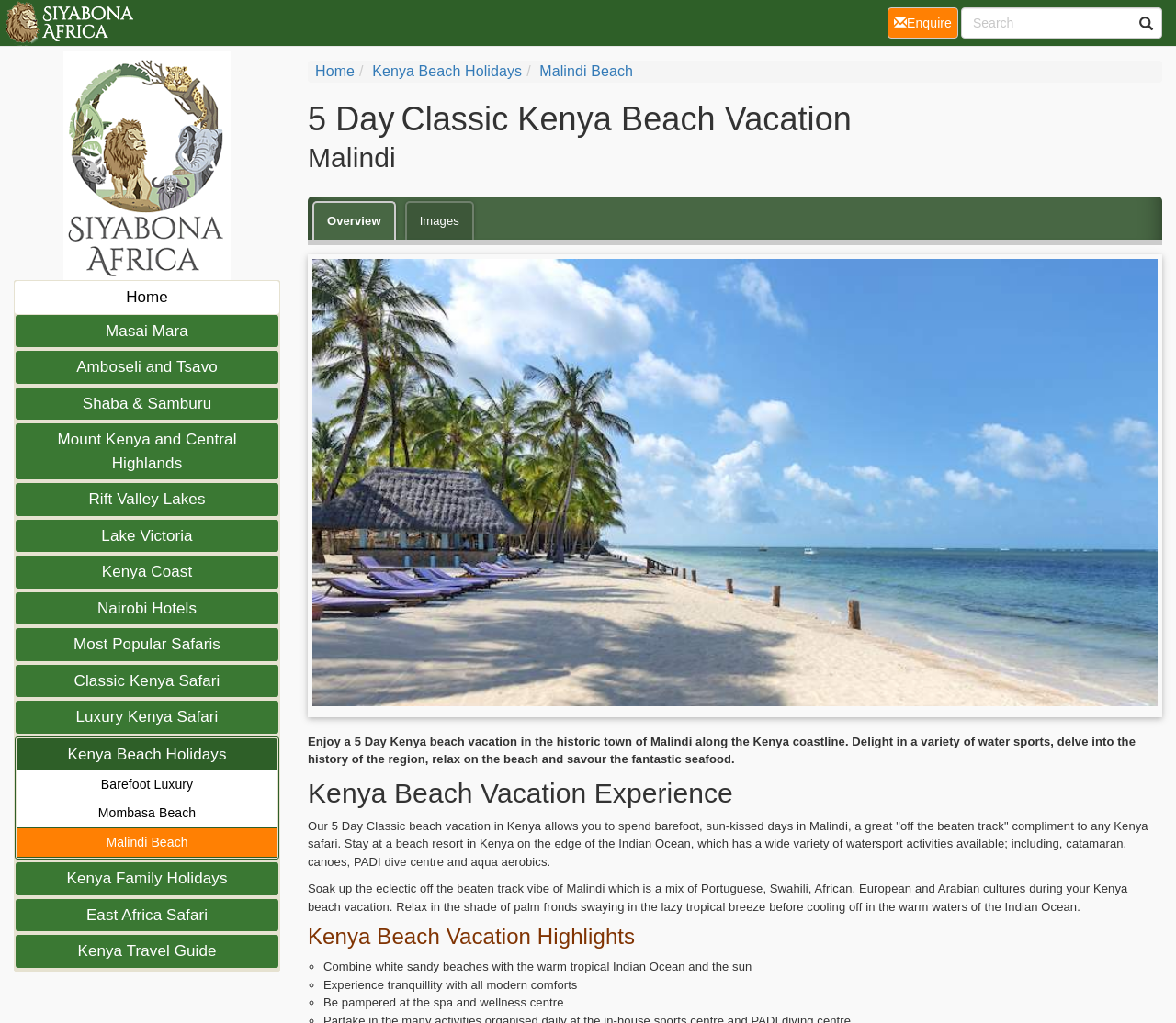Please find the bounding box coordinates of the clickable region needed to complete the following instruction: "Click Meet Scott". The bounding box coordinates must consist of four float numbers between 0 and 1, i.e., [left, top, right, bottom].

None